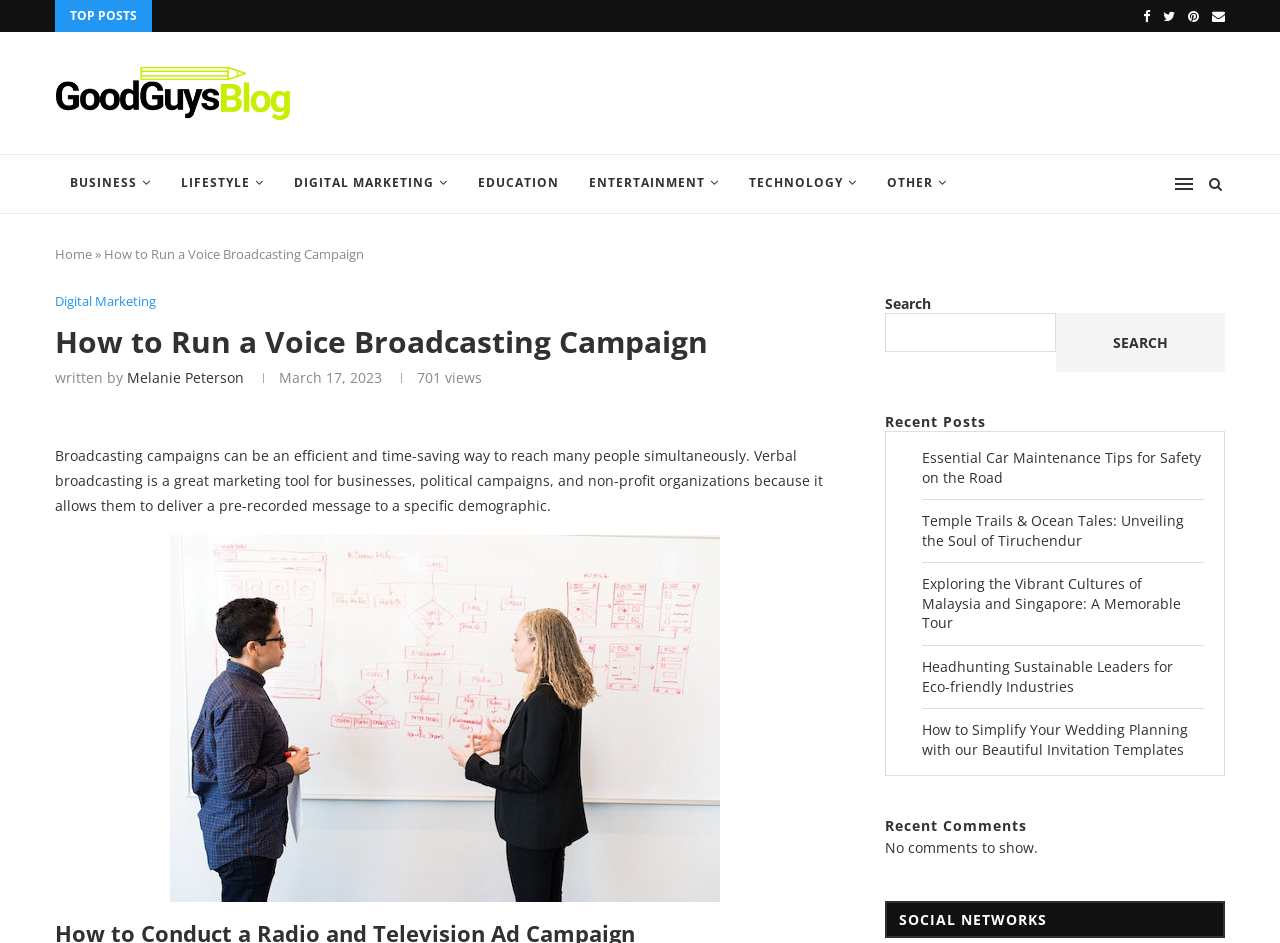Determine the bounding box for the HTML element described here: "Digital Marketing". The coordinates should be given as [left, top, right, bottom] with each number being a float between 0 and 1.

[0.043, 0.312, 0.122, 0.328]